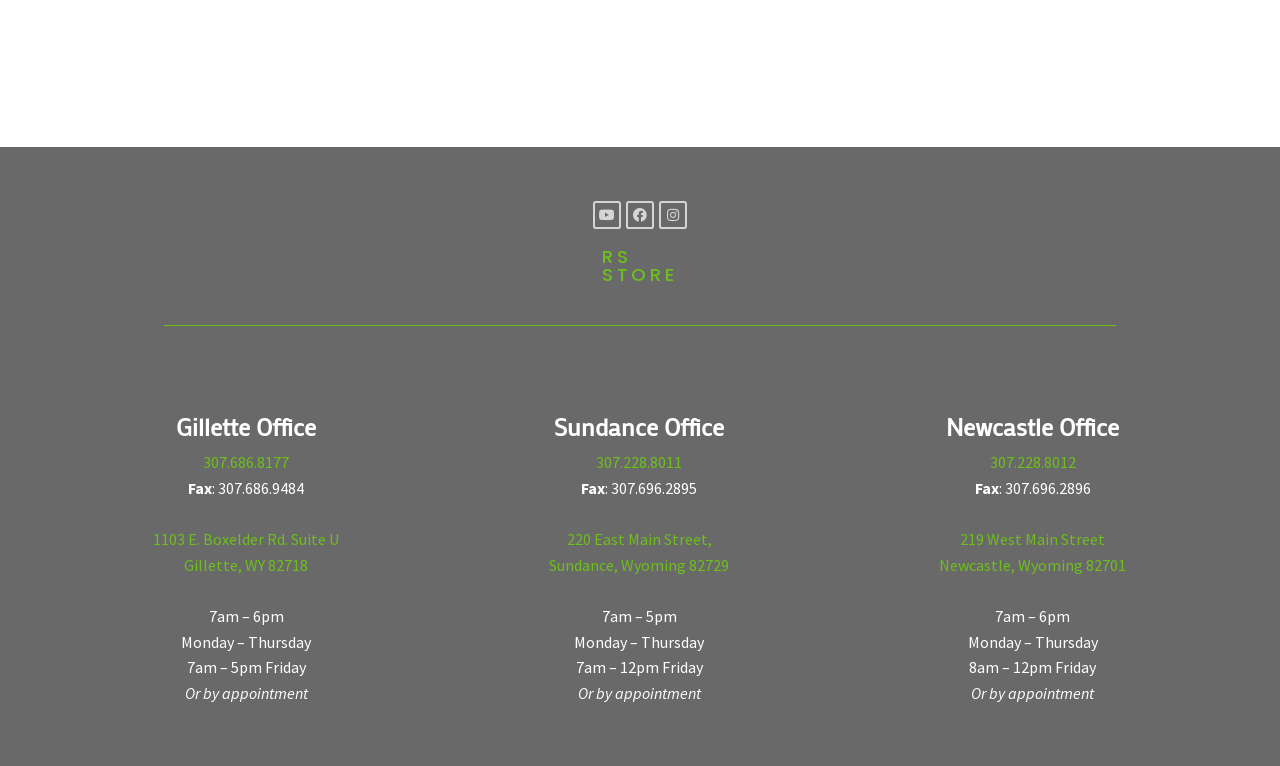What is the phone number of the Gillette office?
Refer to the image and provide a concise answer in one word or phrase.

307.686.8177